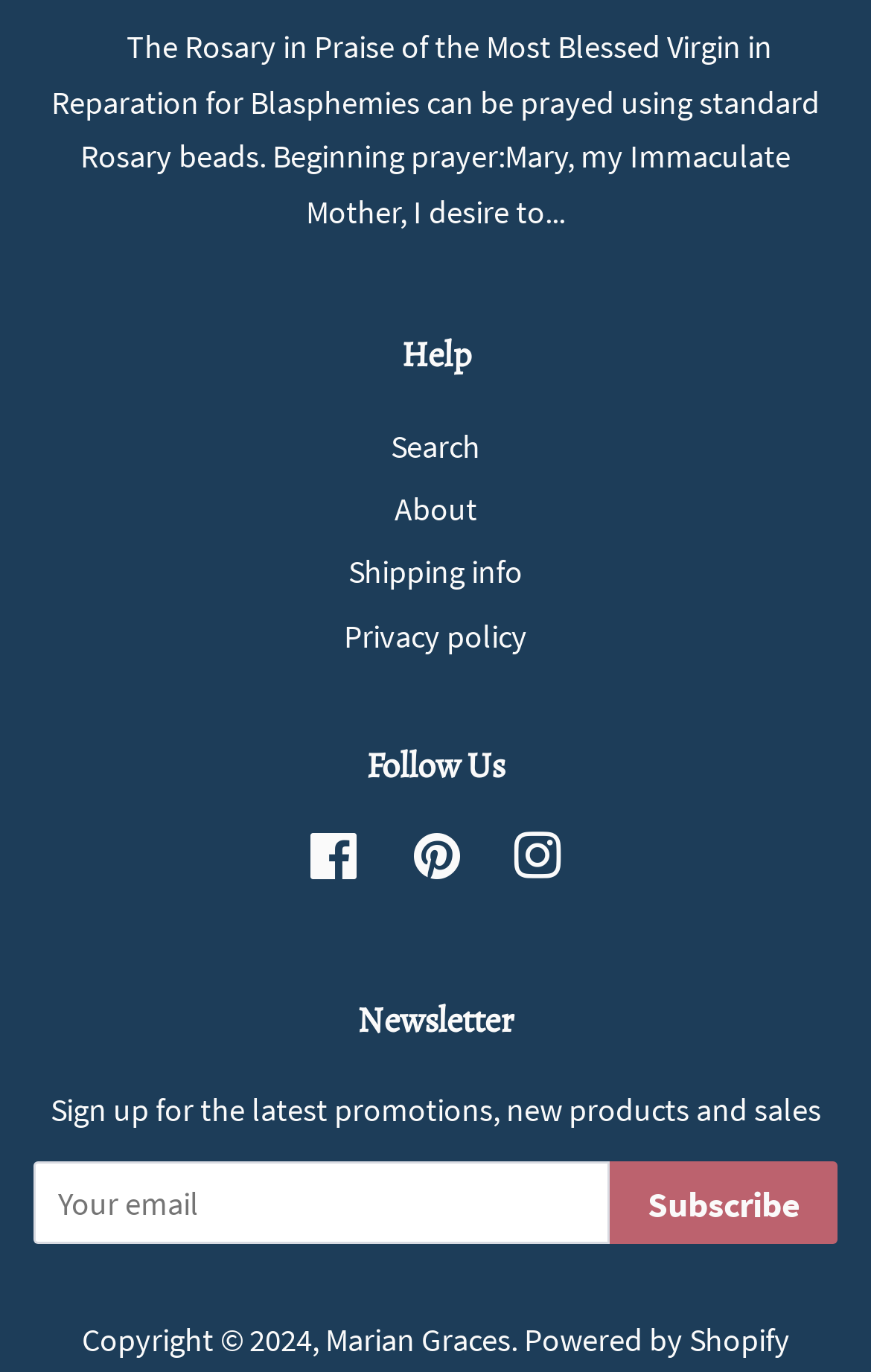Identify the bounding box coordinates of the element to click to follow this instruction: 'View shipping information'. Ensure the coordinates are four float values between 0 and 1, provided as [left, top, right, bottom].

[0.4, 0.403, 0.6, 0.432]